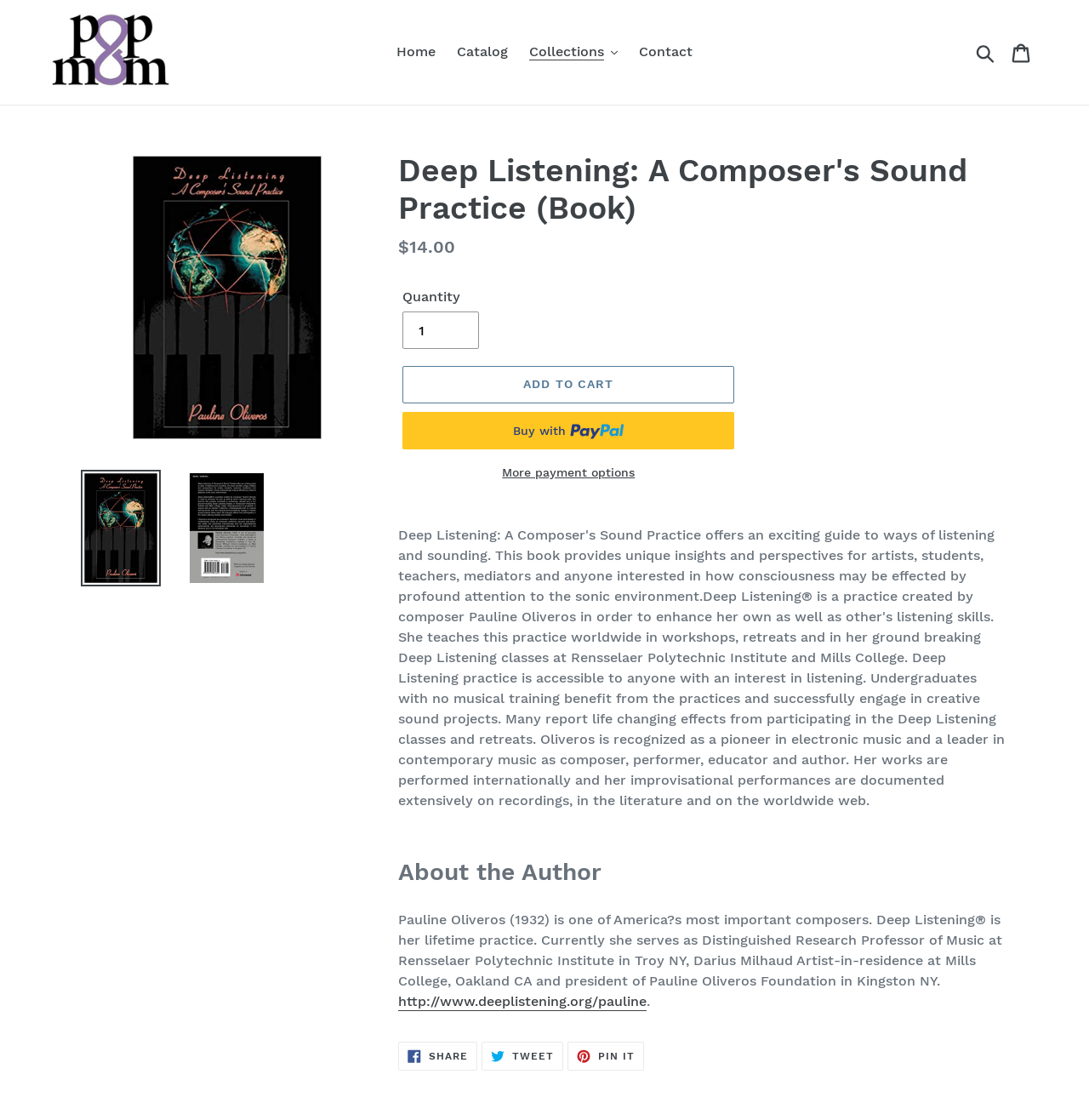Give an extensive and precise description of the webpage.

This webpage is about a book titled "Deep Listening: A Composer's Sound Practice" by Pauline Oliveros. At the top, there is a navigation menu with links to "Home", "Catalog", "Collections", "Contact", and a search button. On the top right, there is a cart link and a button to load the image into a gallery viewer.

Below the navigation menu, there is a large image of the book cover, taking up about a quarter of the page. To the right of the image, there is a heading with the book title, followed by a description list with the regular price of $14.00. Below the description list, there is a quantity input field and an "ADD TO CART" button.

Further down the page, there are buttons to "Buy now with PayPal" and "More payment options". On the right side of these buttons, there is a small PayPal logo image.

The page also features an "About the Author" section, which includes a heading and a paragraph of text describing Pauline Oliveros, with a link to her website. At the bottom of the page, there are social media links to share the book on Facebook, Twitter, and Pinterest.